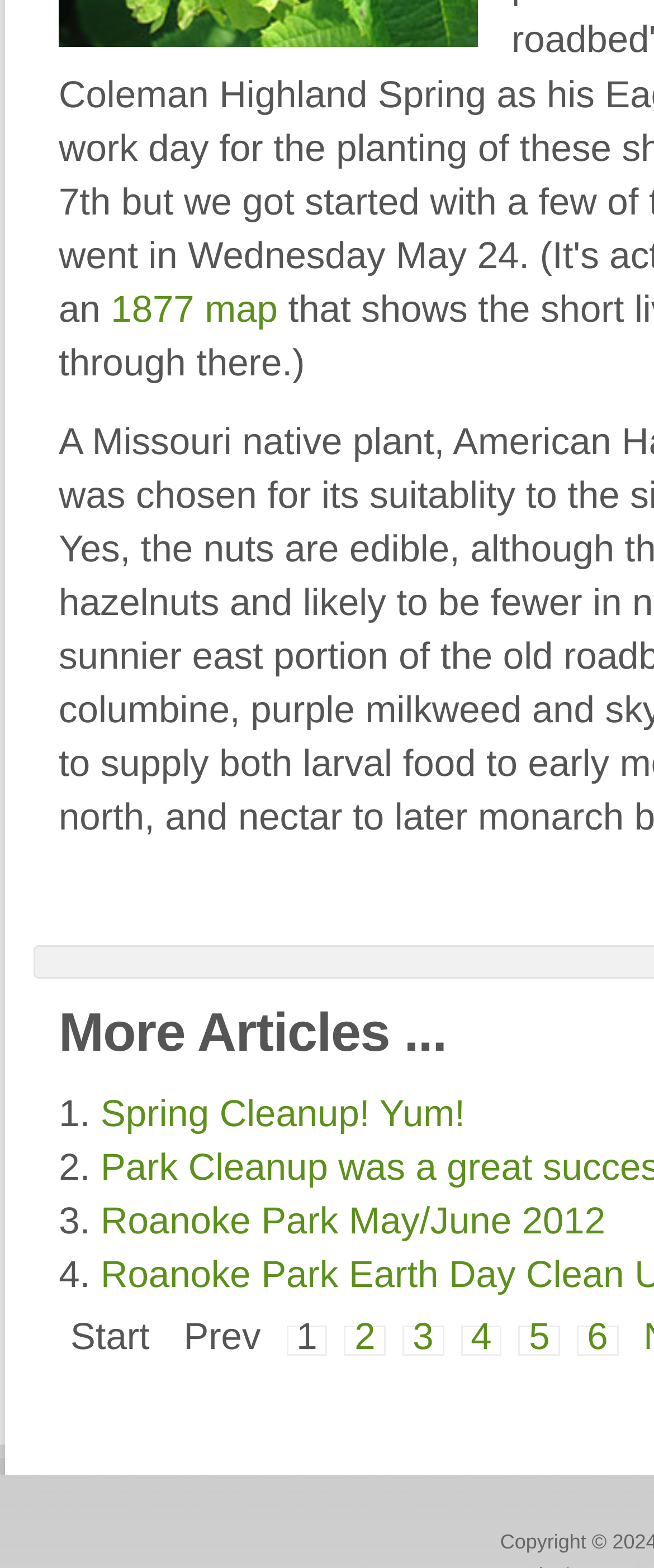Please specify the bounding box coordinates for the clickable region that will help you carry out the instruction: "Go to Roanoke Park May/June 2012".

[0.154, 0.765, 0.926, 0.792]